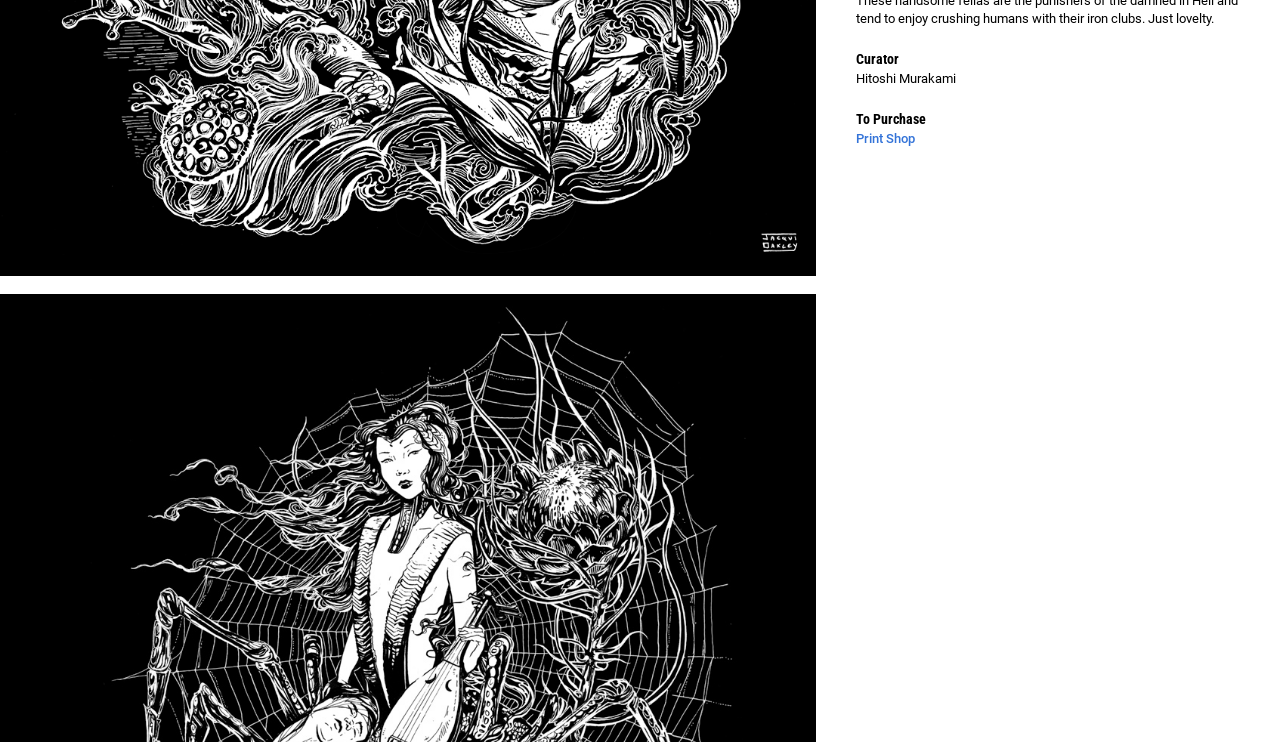Find the bounding box of the element with the following description: "Beasts of England". The coordinates must be four float numbers between 0 and 1, formatted as [left, top, right, bottom].

[0.629, 0.751, 0.709, 0.771]